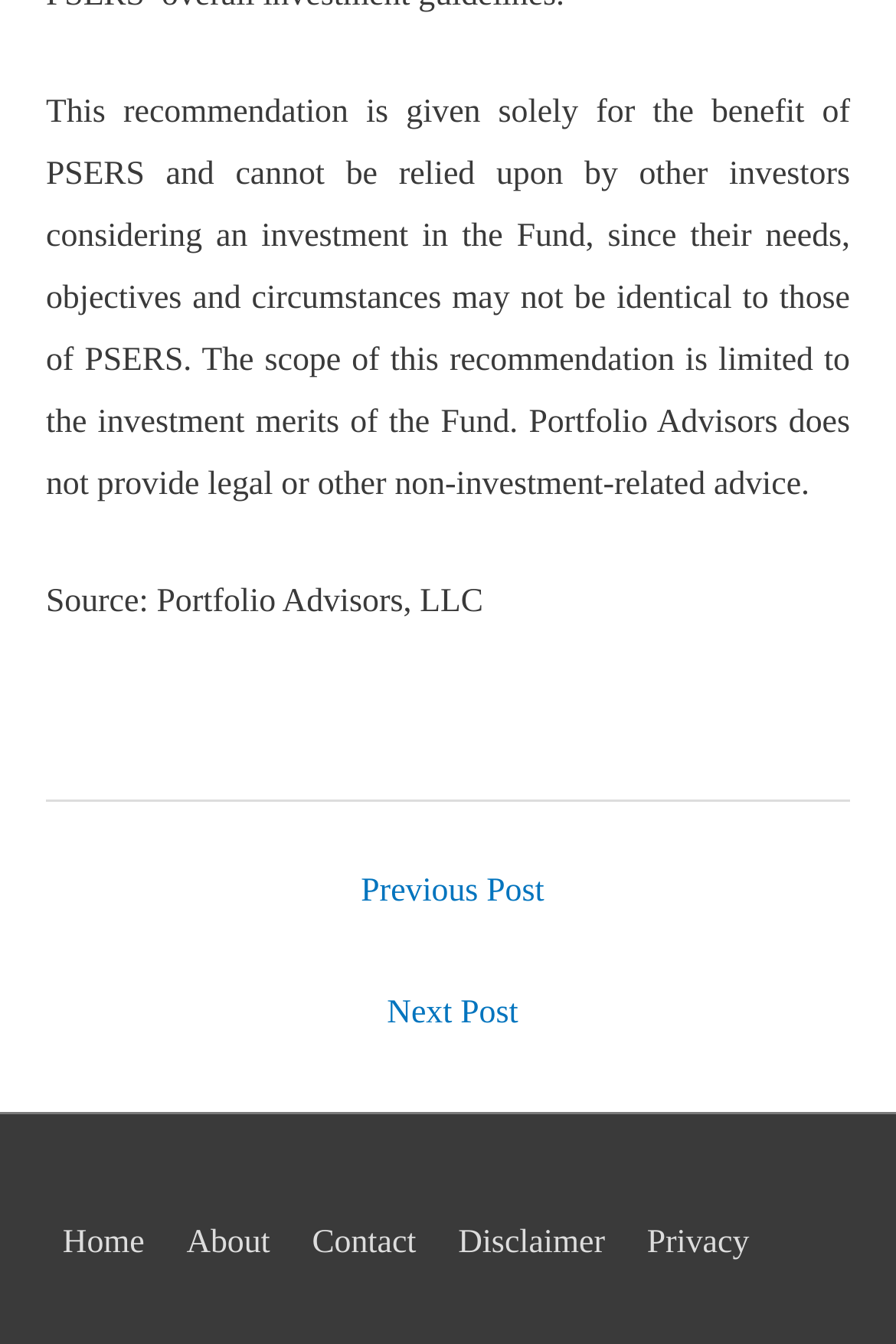Give a one-word or short phrase answer to the question: 
What is the source of the recommendation?

Portfolio Advisors, LLC